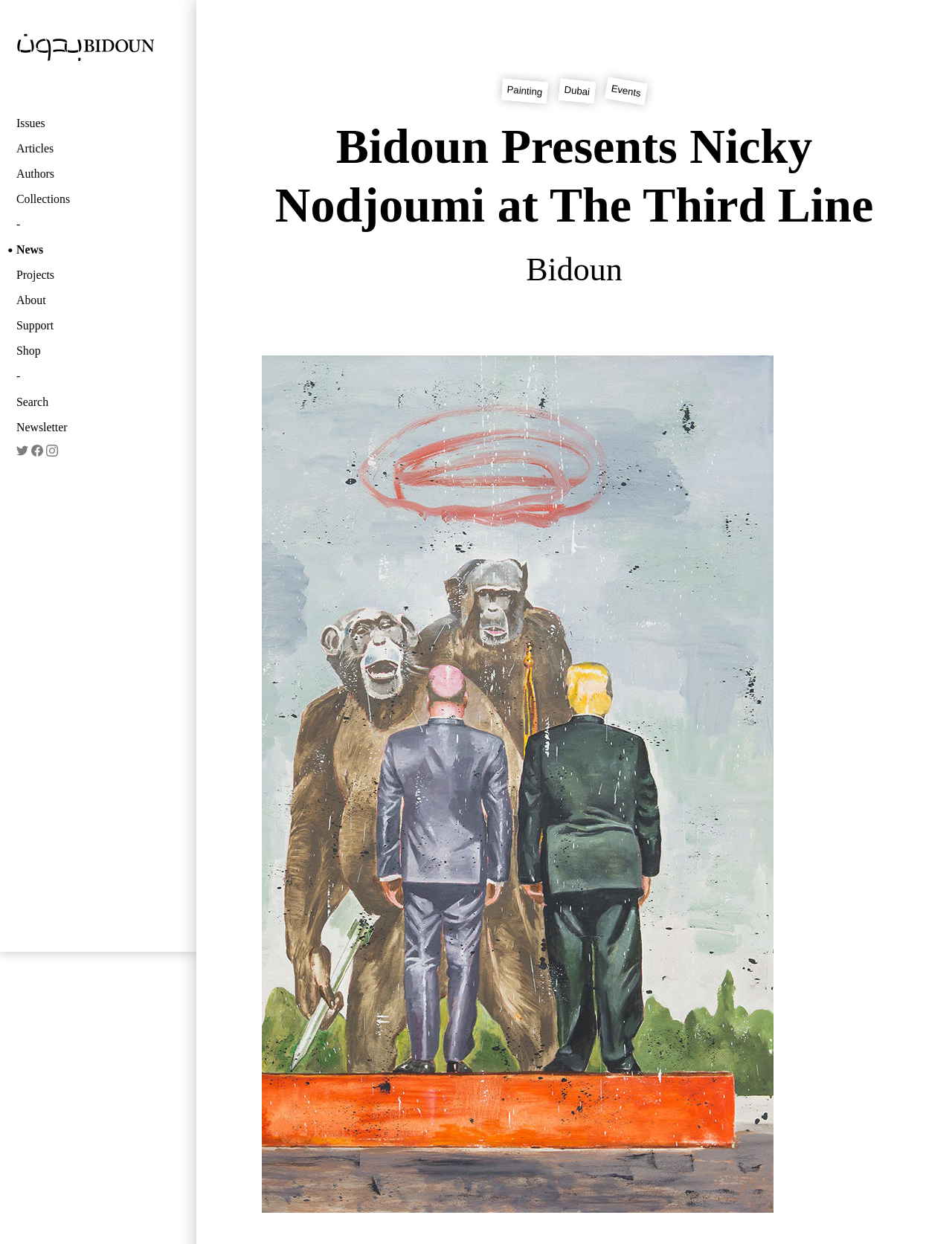Give a one-word or short phrase answer to the question: 
How many social media links are available?

3